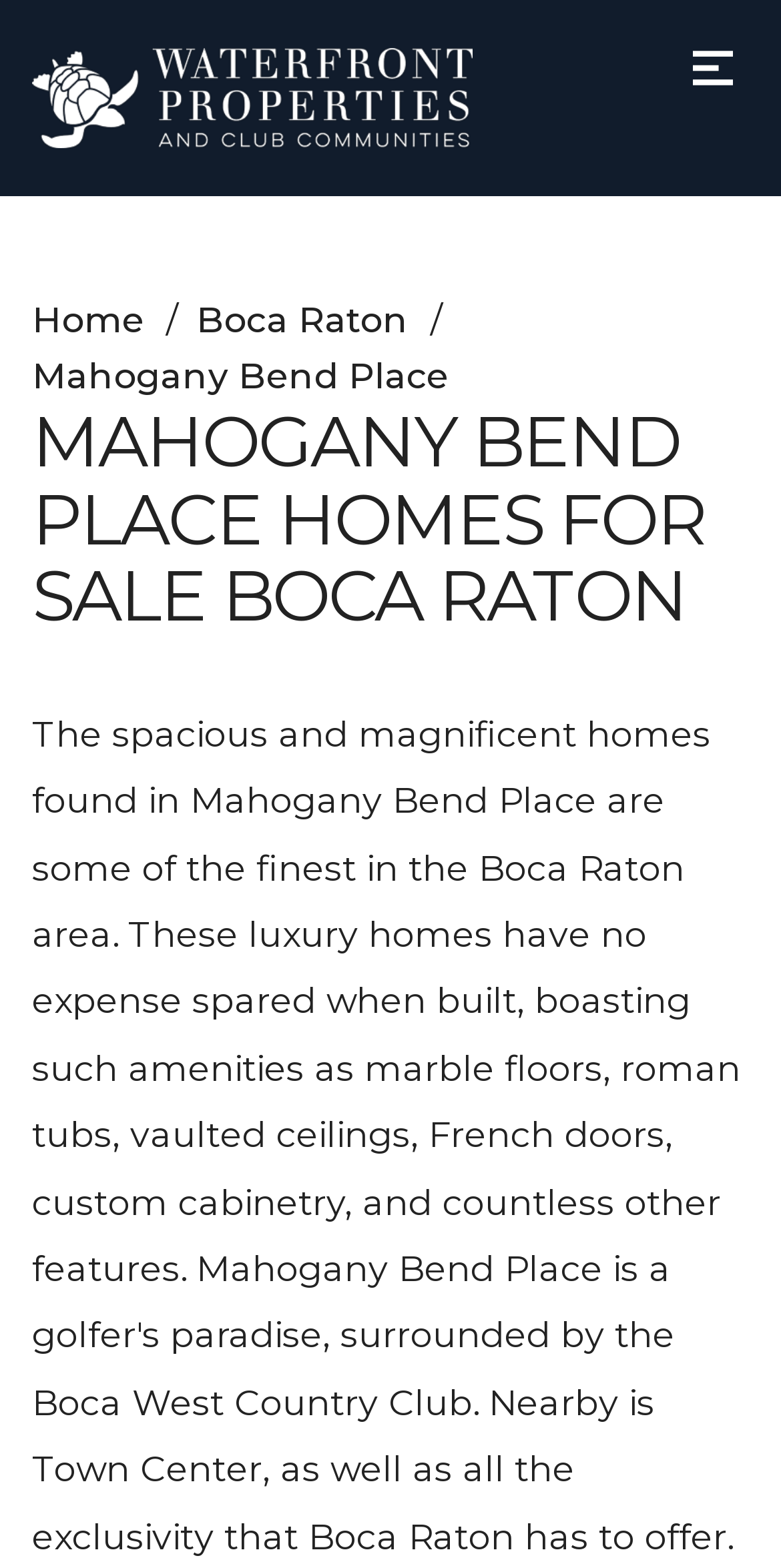Please provide a brief answer to the following inquiry using a single word or phrase:
What is the logo of the website?

Waterfront Properties and Club Communities